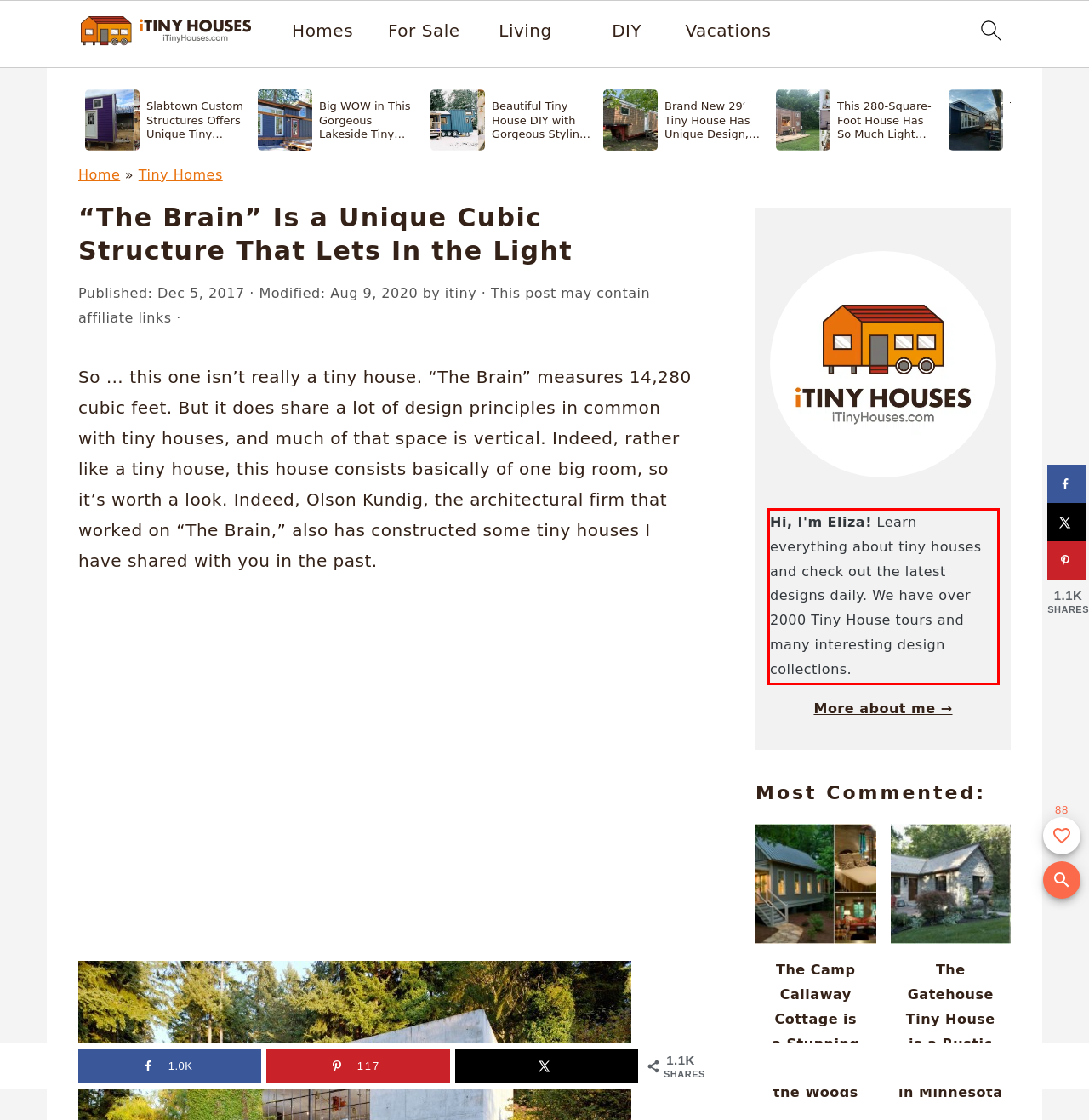Using OCR, extract the text content found within the red bounding box in the given webpage screenshot.

Hi, I'm Eliza! Learn everything about tiny houses and check out the latest designs daily. We have over 2000 Tiny House tours and many interesting design collections.